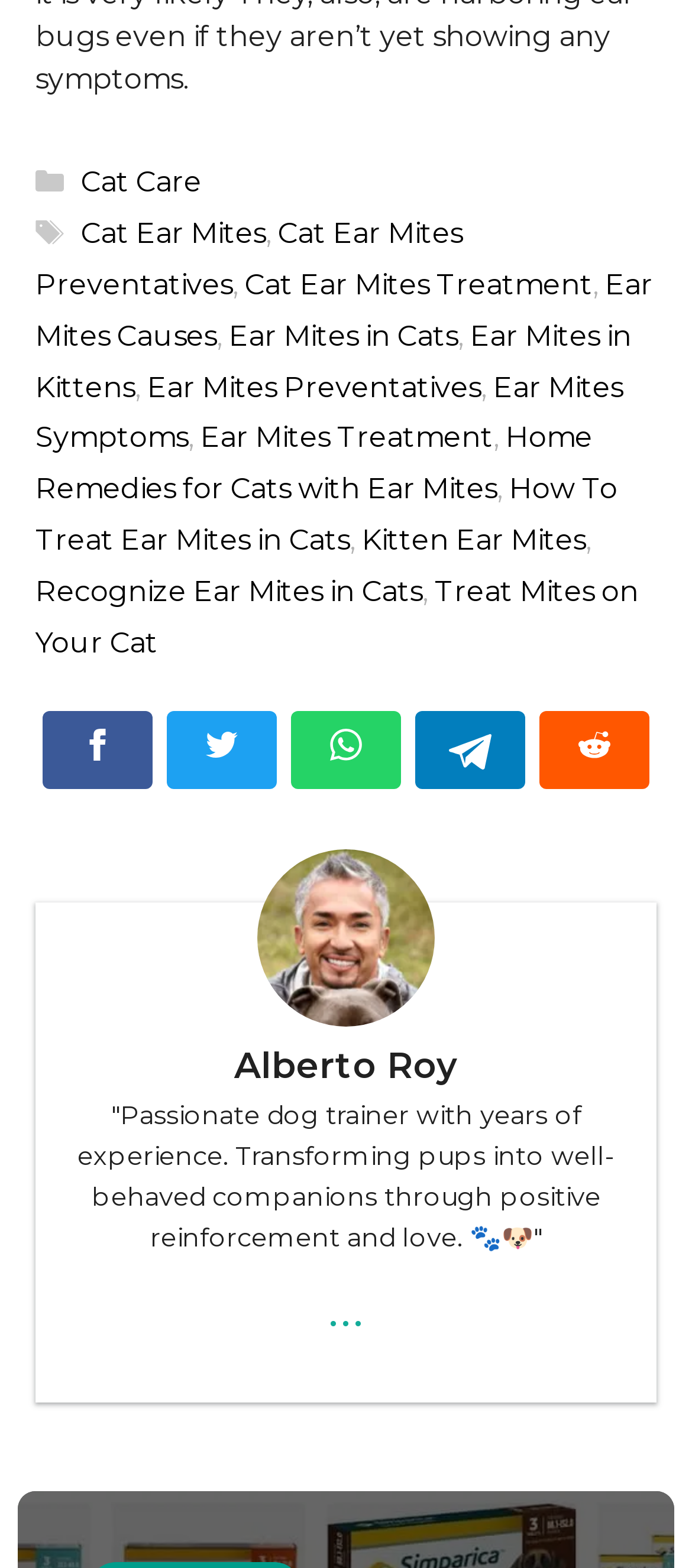Determine the bounding box coordinates of the clickable region to follow the instruction: "Click on the 'Home Remedies for Cats with Ear Mites' link".

[0.051, 0.269, 0.856, 0.323]